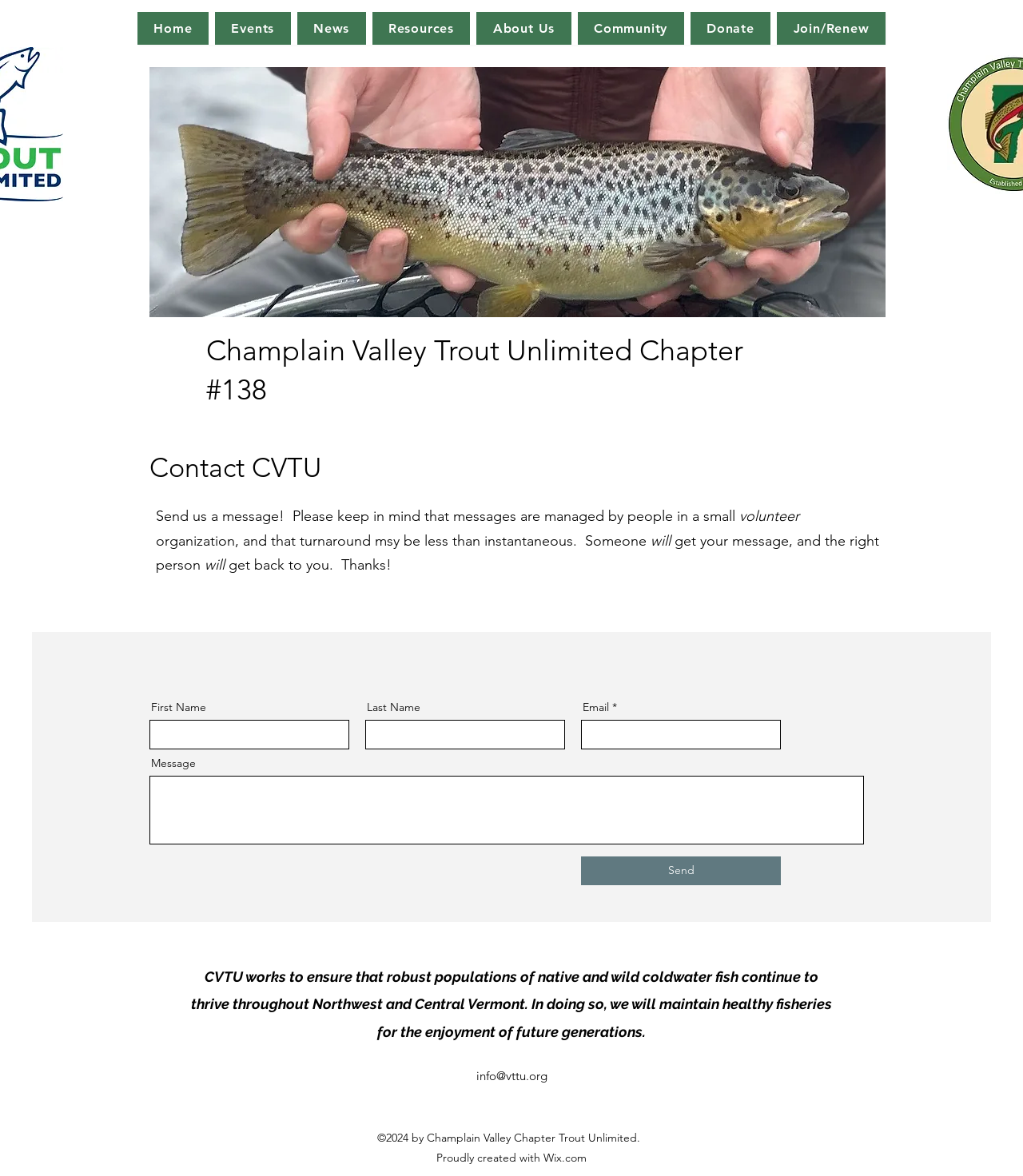Please identify the bounding box coordinates of where to click in order to follow the instruction: "Click the Donate link".

[0.675, 0.01, 0.753, 0.038]